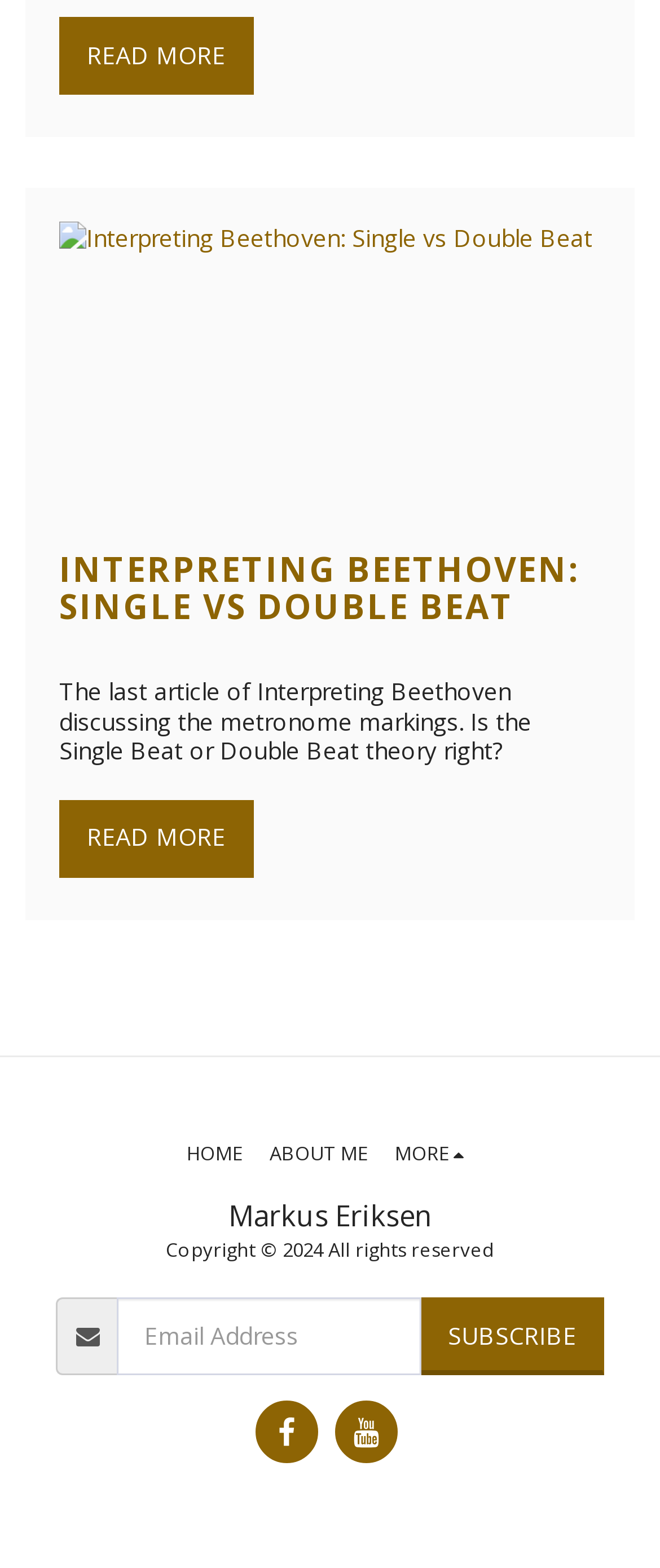Please determine the bounding box coordinates of the area that needs to be clicked to complete this task: 'Read article 'Interpreting Beethoven: Single vs Double Beat''. The coordinates must be four float numbers between 0 and 1, formatted as [left, top, right, bottom].

[0.09, 0.141, 0.91, 0.336]